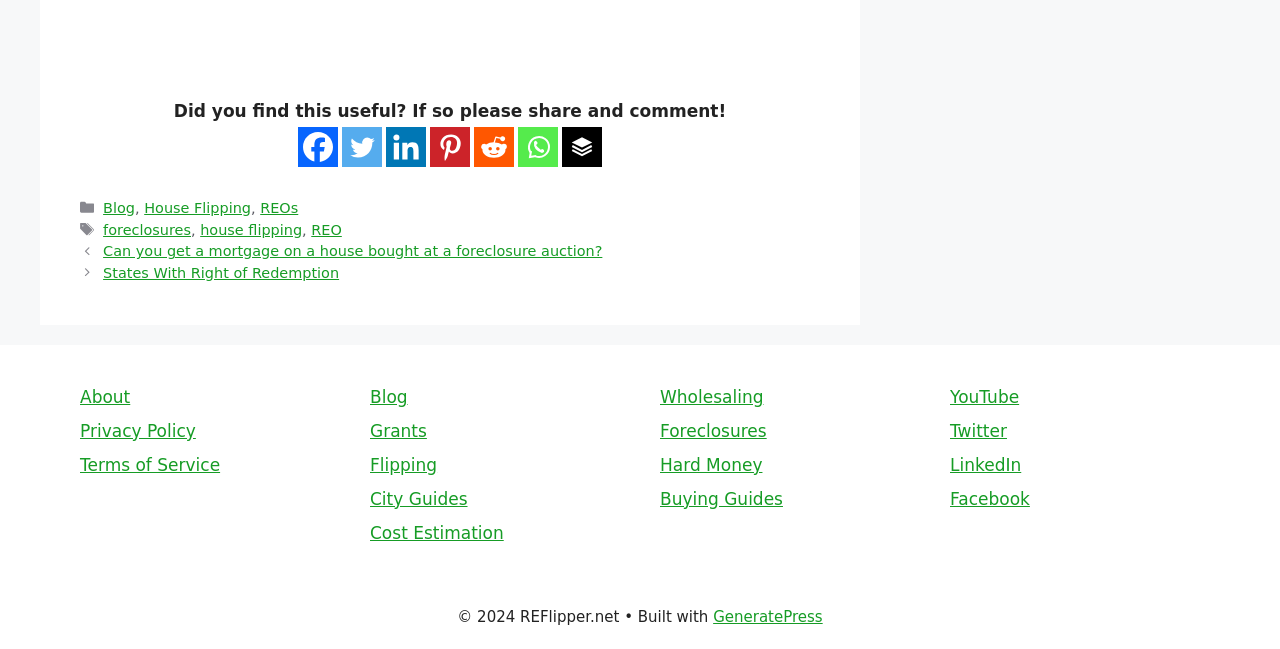What is the purpose of the social media links?
Look at the screenshot and respond with a single word or phrase.

Sharing content